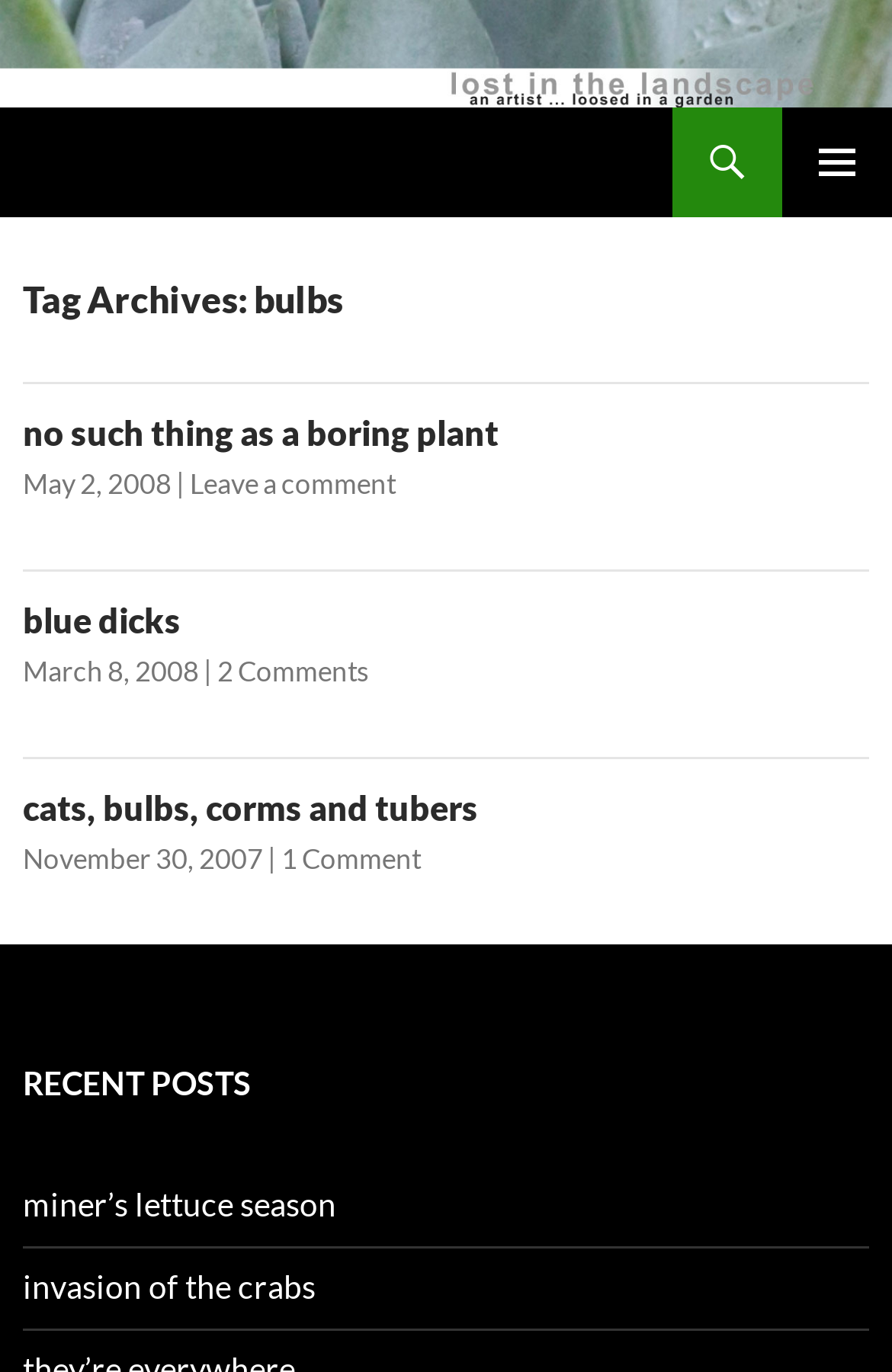Please provide the bounding box coordinates for the element that needs to be clicked to perform the instruction: "Check out the documentation on adding network configurations". The coordinates must consist of four float numbers between 0 and 1, formatted as [left, top, right, bottom].

None